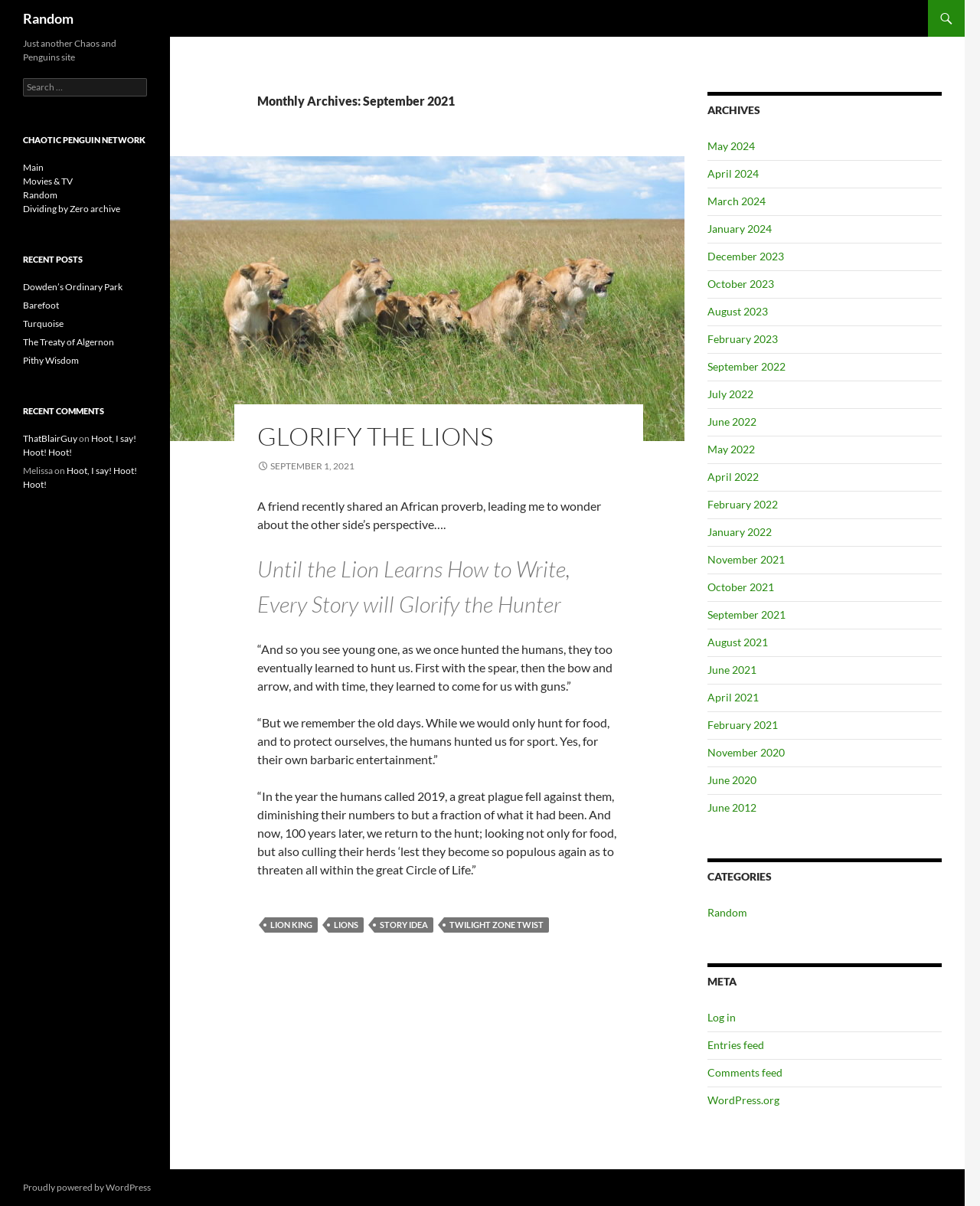Highlight the bounding box coordinates of the element that should be clicked to carry out the following instruction: "Read the post 'Glorify the Lions'". The coordinates must be given as four float numbers ranging from 0 to 1, i.e., [left, top, right, bottom].

[0.262, 0.35, 0.633, 0.373]